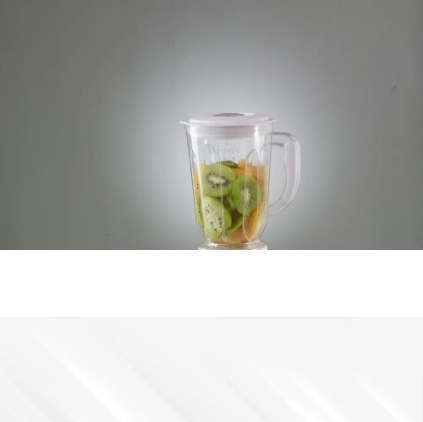How many cups can the food processor hold?
Provide a one-word or short-phrase answer based on the image.

8 cups